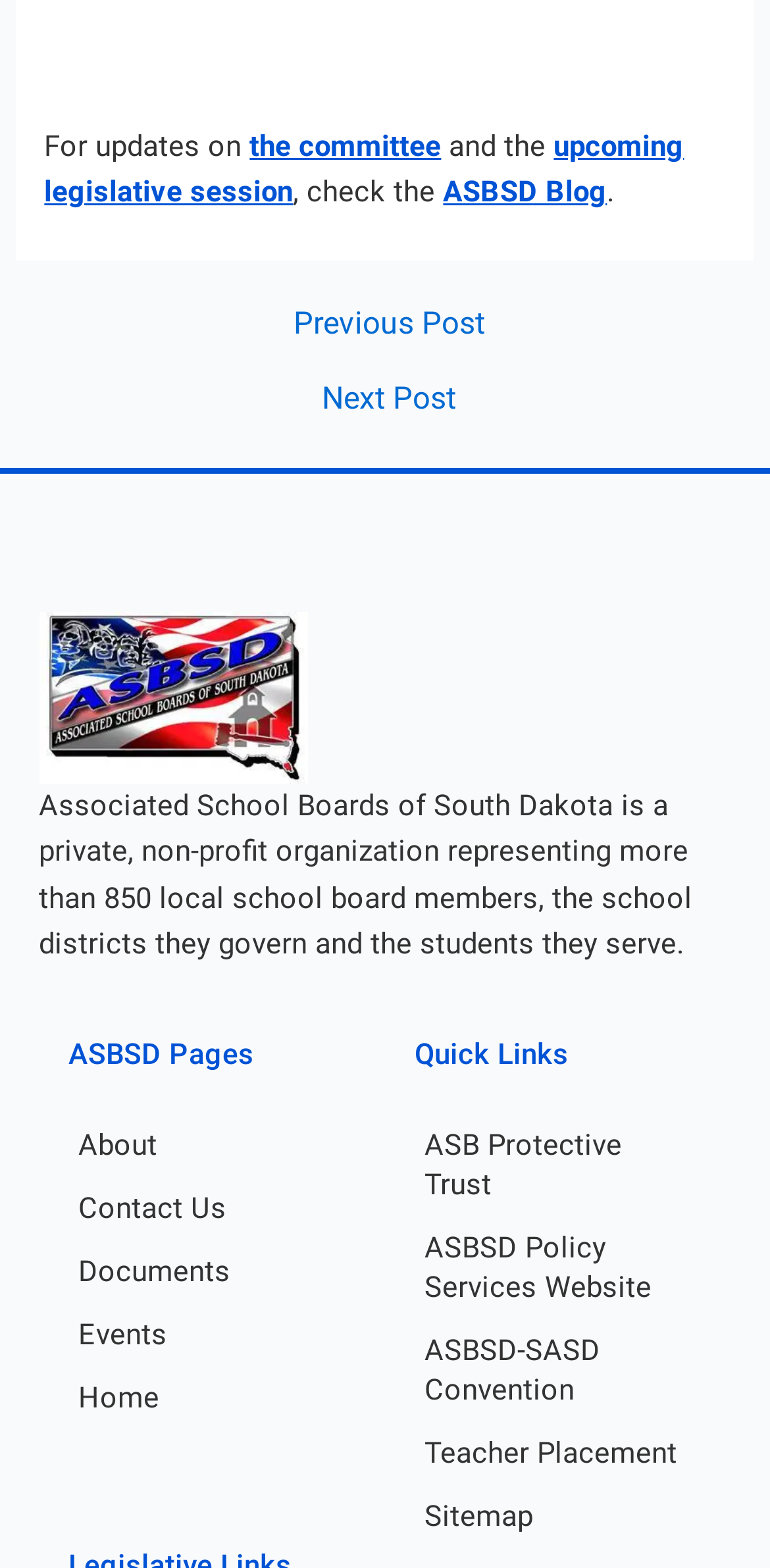What type of event is mentioned in the 'Quick Links' section?
Refer to the screenshot and respond with a concise word or phrase.

Convention